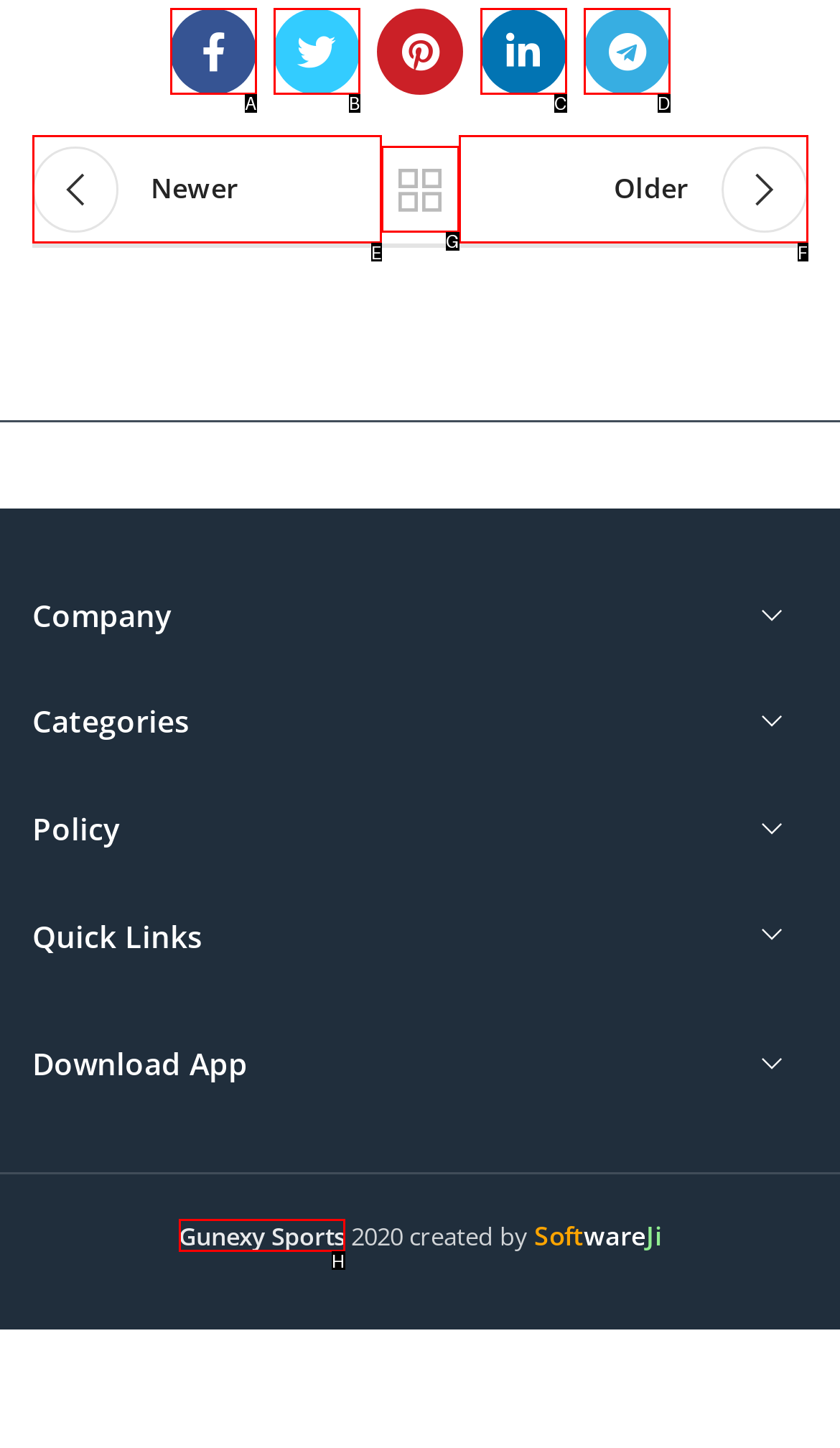Which option aligns with the description: aria-label="Linkedin social link"? Respond by selecting the correct letter.

C